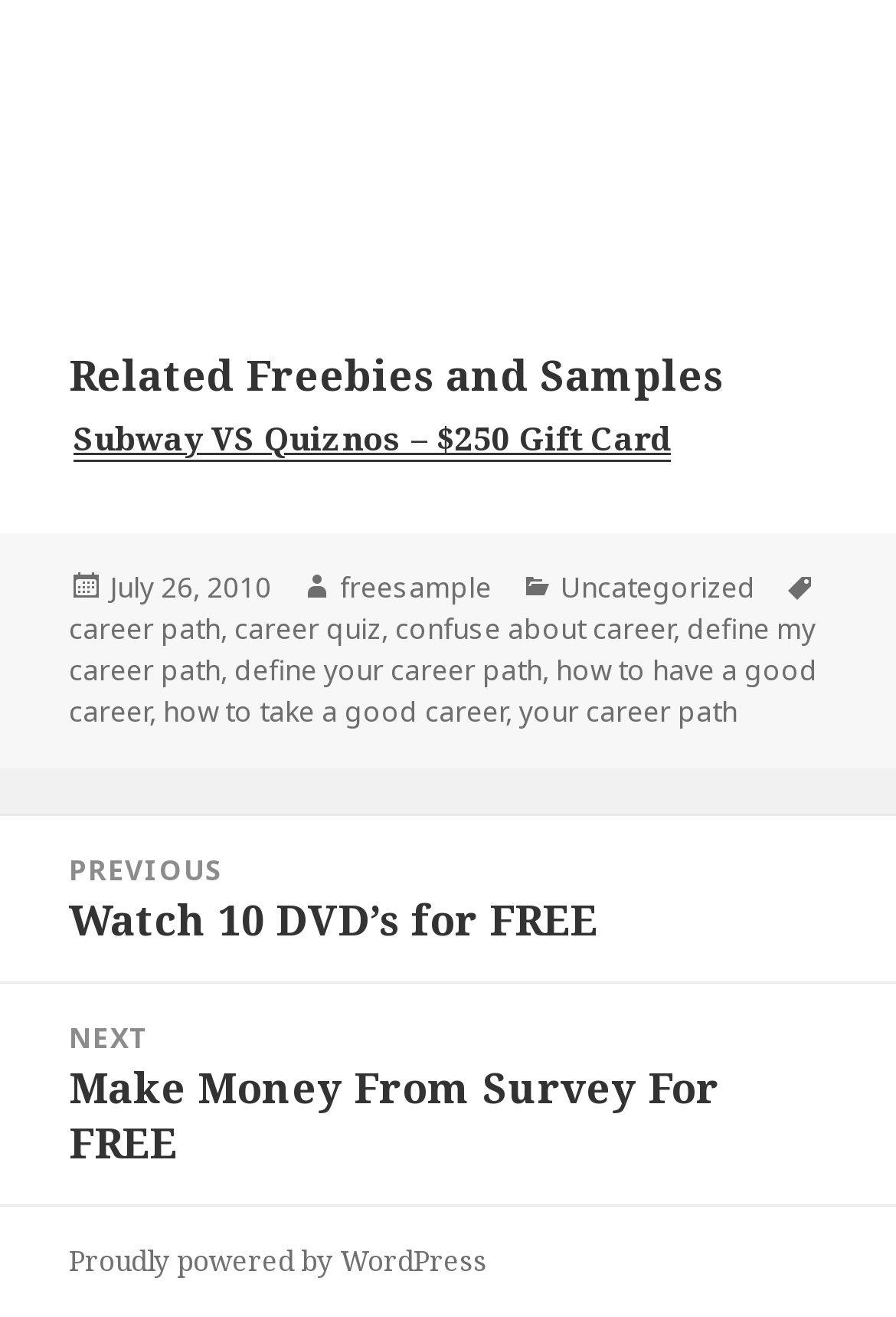What is the title of the post above the footer?
Please use the visual content to give a single word or phrase answer.

Subway VS Quiznos – $250 Gift Card